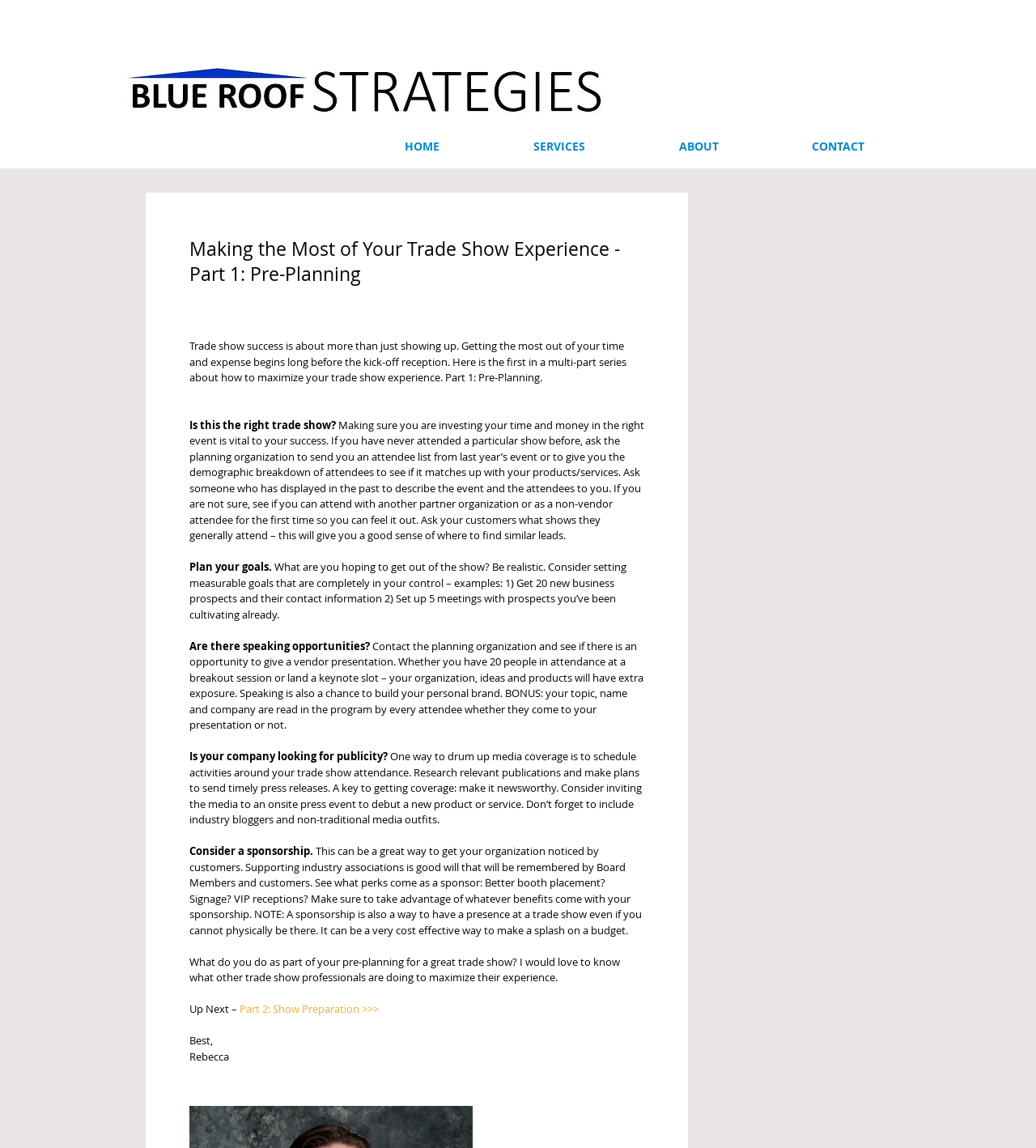What is one way to get media coverage at a trade show?
Answer the question using a single word or phrase, according to the image.

Schedule press releases